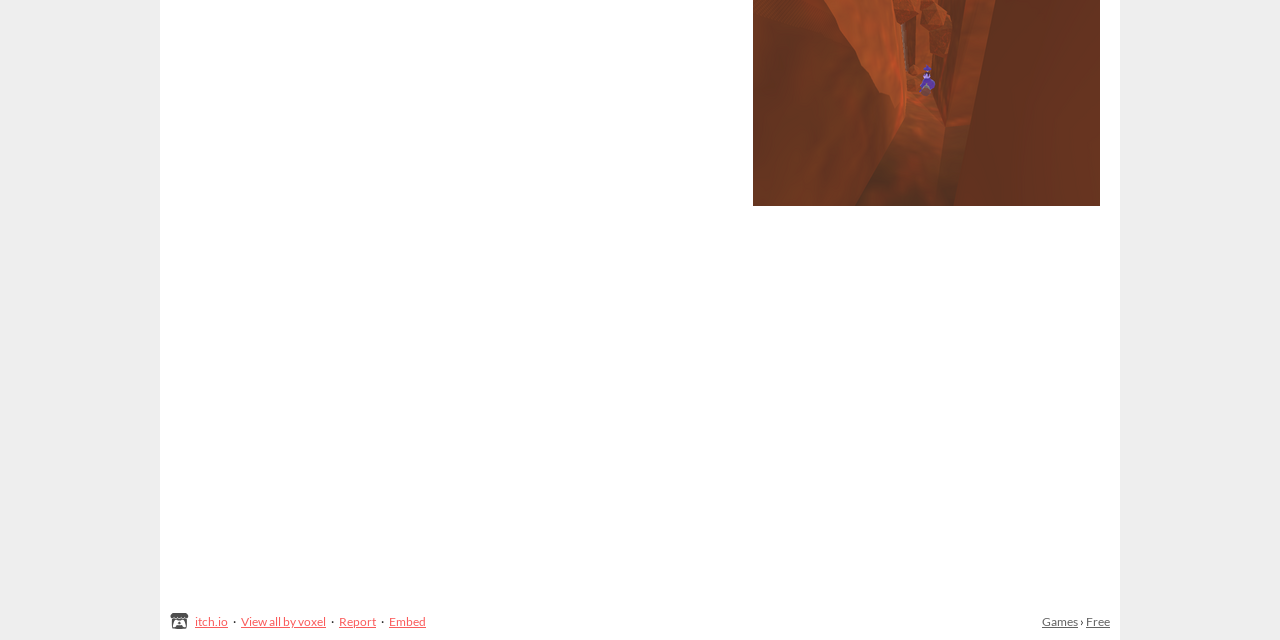From the webpage screenshot, predict the bounding box of the UI element that matches this description: "Games".

[0.814, 0.959, 0.842, 0.983]